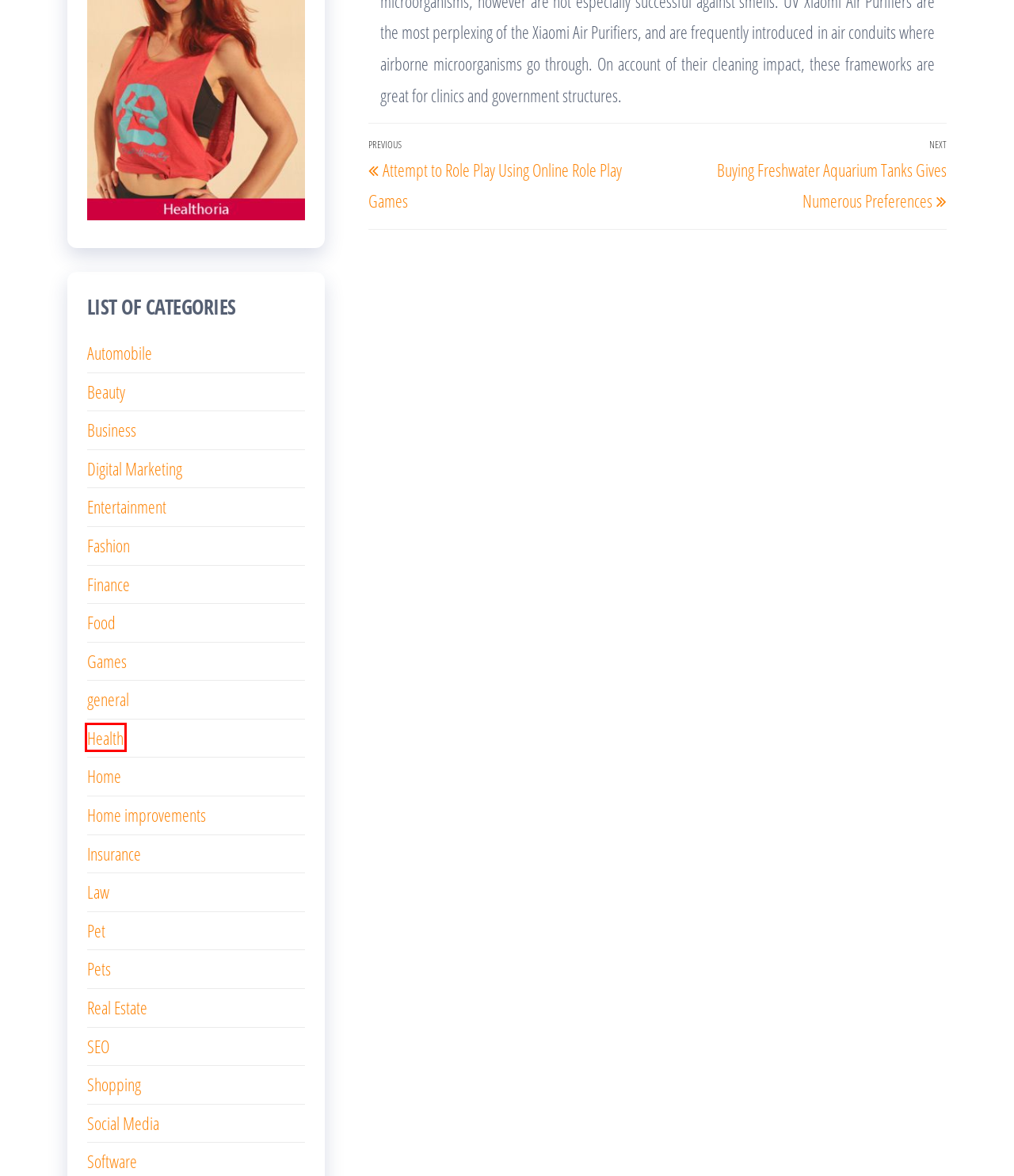You are provided with a screenshot of a webpage where a red rectangle bounding box surrounds an element. Choose the description that best matches the new webpage after clicking the element in the red bounding box. Here are the choices:
A. Home improvements – Big Trust Loans
B. Beauty – Big Trust Loans
C. Fashion – Big Trust Loans
D. Software – Big Trust Loans
E. Buying Freshwater Aquarium Tanks Gives Numerous Preferences – Big Trust Loans
F. Health – Big Trust Loans
G. Games – Big Trust Loans
H. Attempt to Role Play Using Online Role Play Games – Big Trust Loans

F